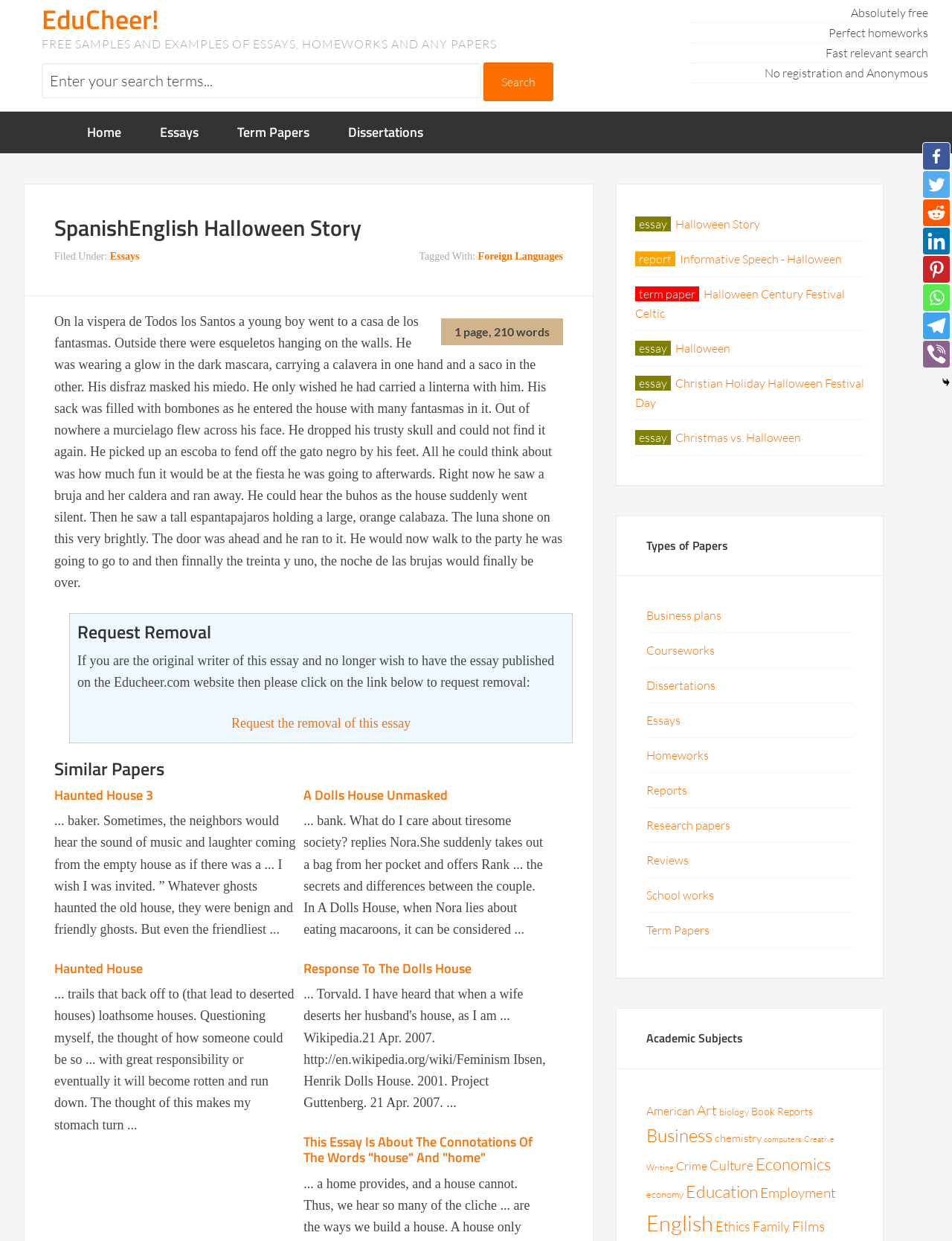What is the author wearing?
Answer the question with a detailed and thorough explanation.

The author's attire can be determined by reading the text, specifically the sentence 'He was wearing a glow in the dark mascara, carrying a calavera in one hand and a saco in the other.' which describes the author's costume.